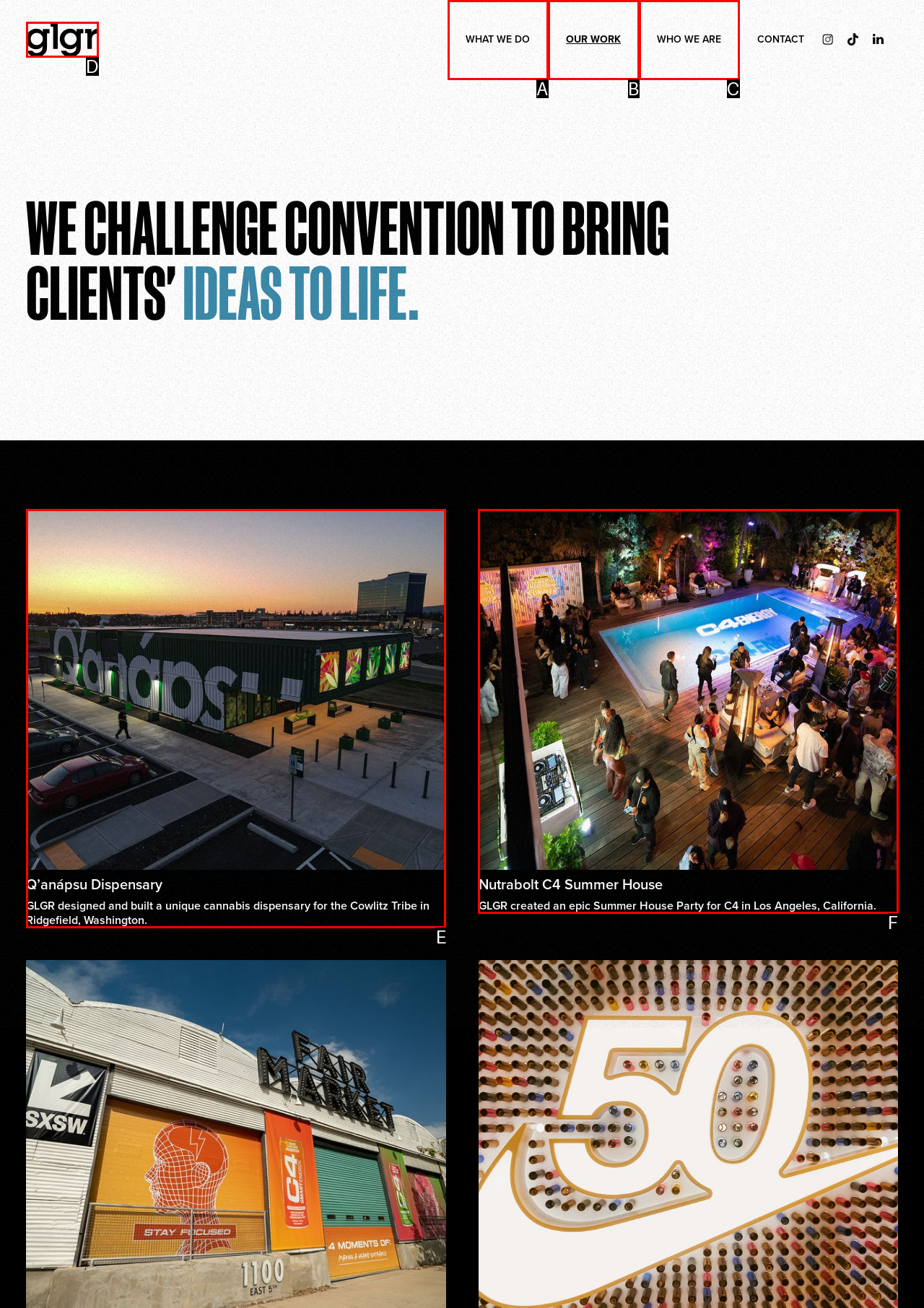Match the following description to the correct HTML element: Our Work Indicate your choice by providing the letter.

B